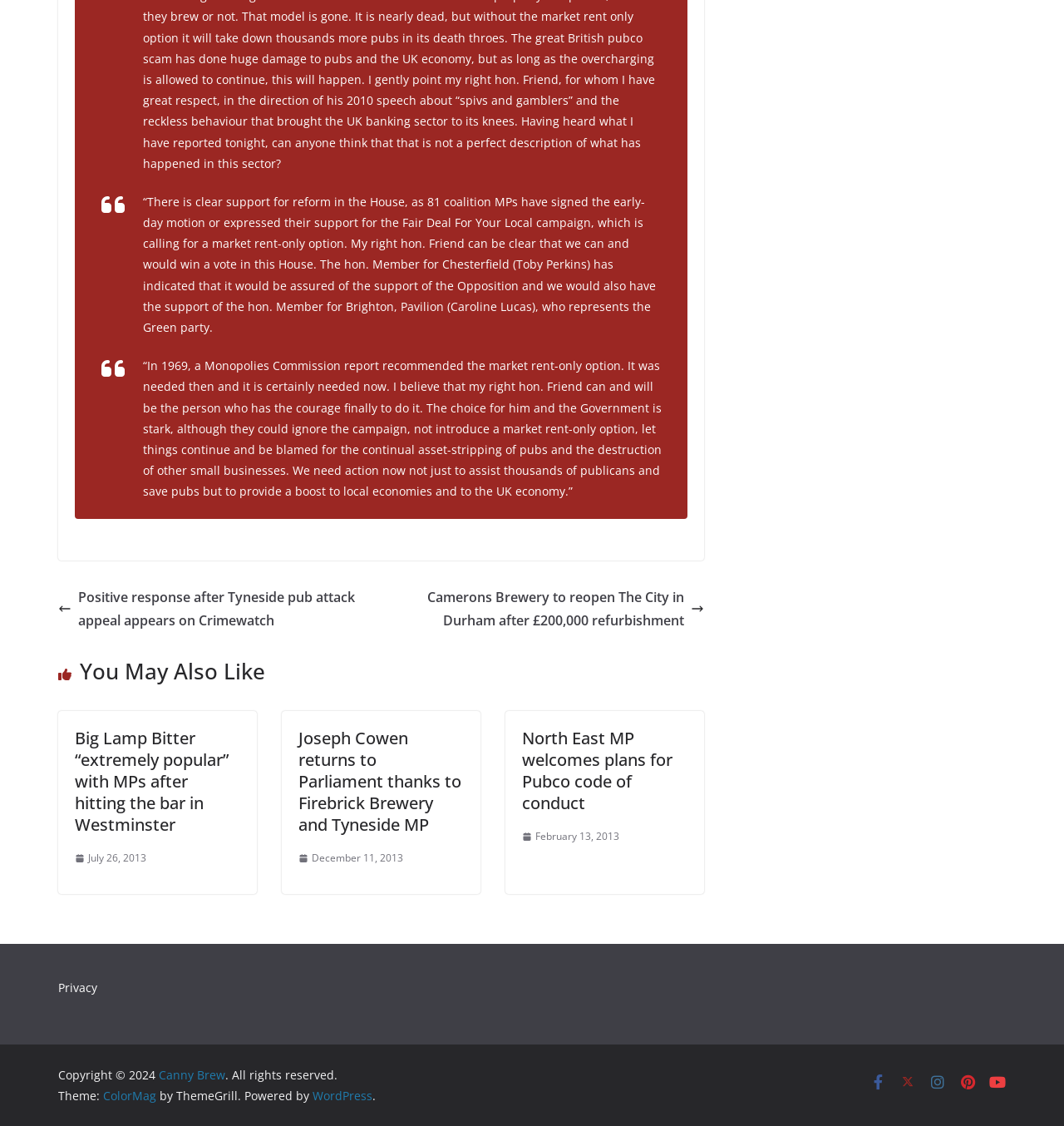What is the topic of the article at the top?
Provide an in-depth and detailed answer to the question.

The article at the top of the webpage discusses the need for reform in the pub industry, with quotes from MPs and references to a campaign for a market rent-only option.